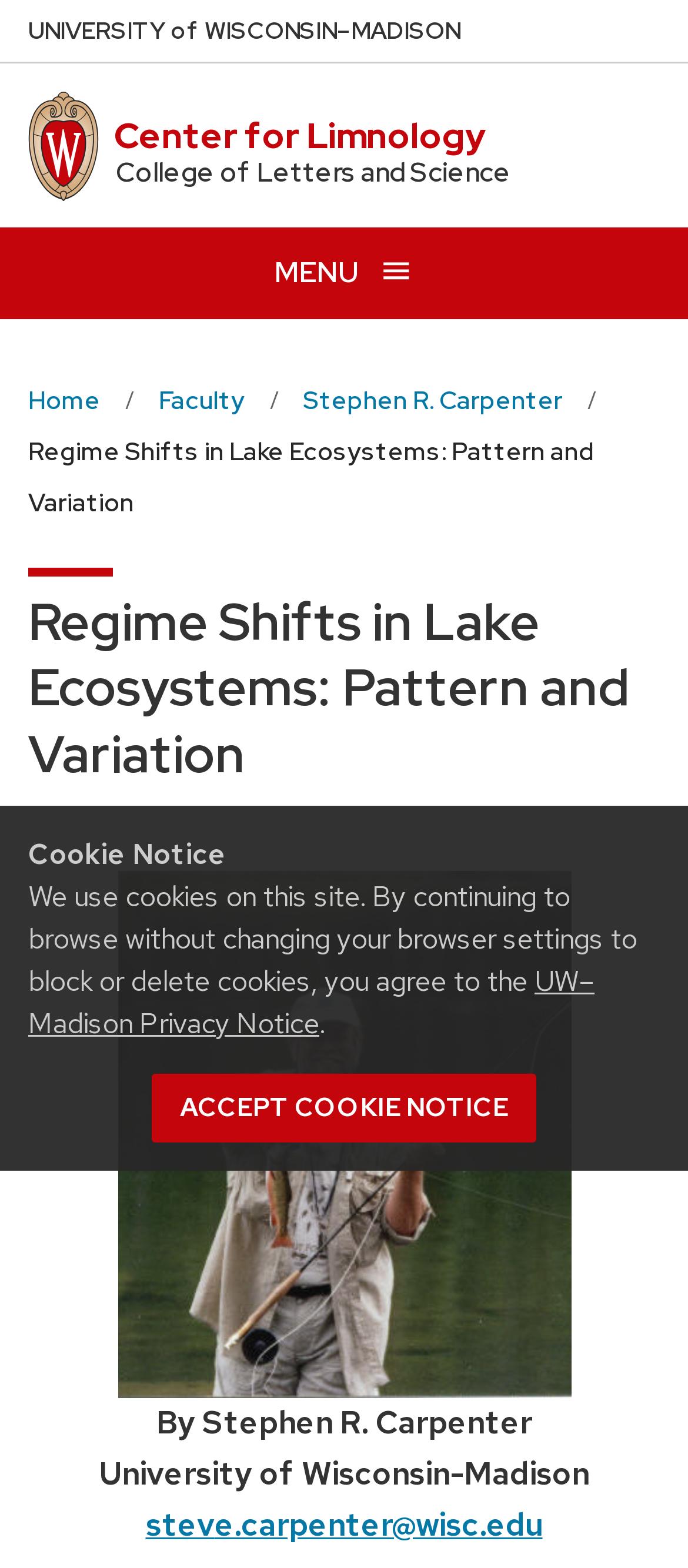Please find the bounding box coordinates of the element's region to be clicked to carry out this instruction: "Open menu".

[0.0, 0.145, 1.0, 0.203]